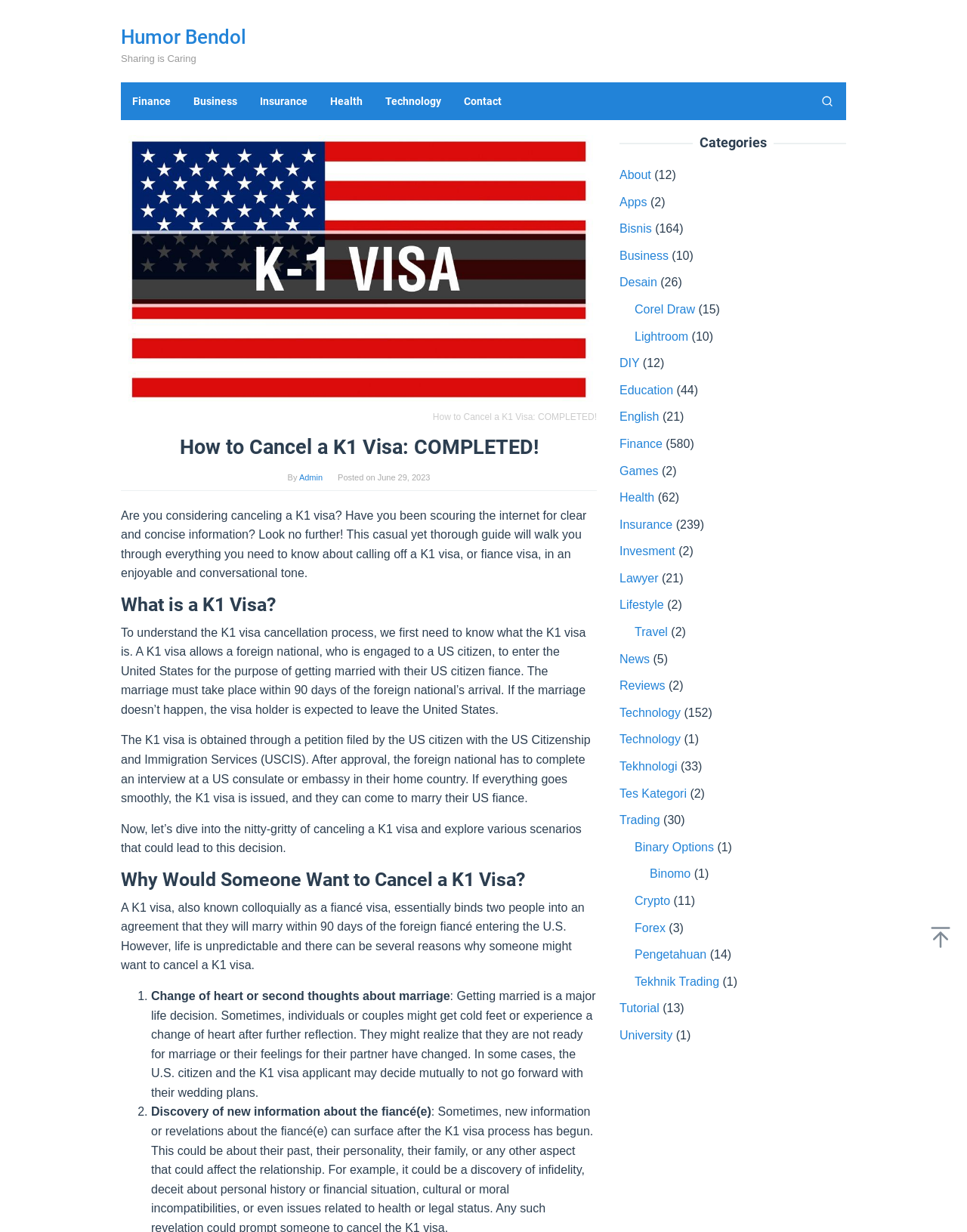Please provide a one-word or phrase answer to the question: 
How long does a K1 visa holder have to get married after entering the US?

90 days